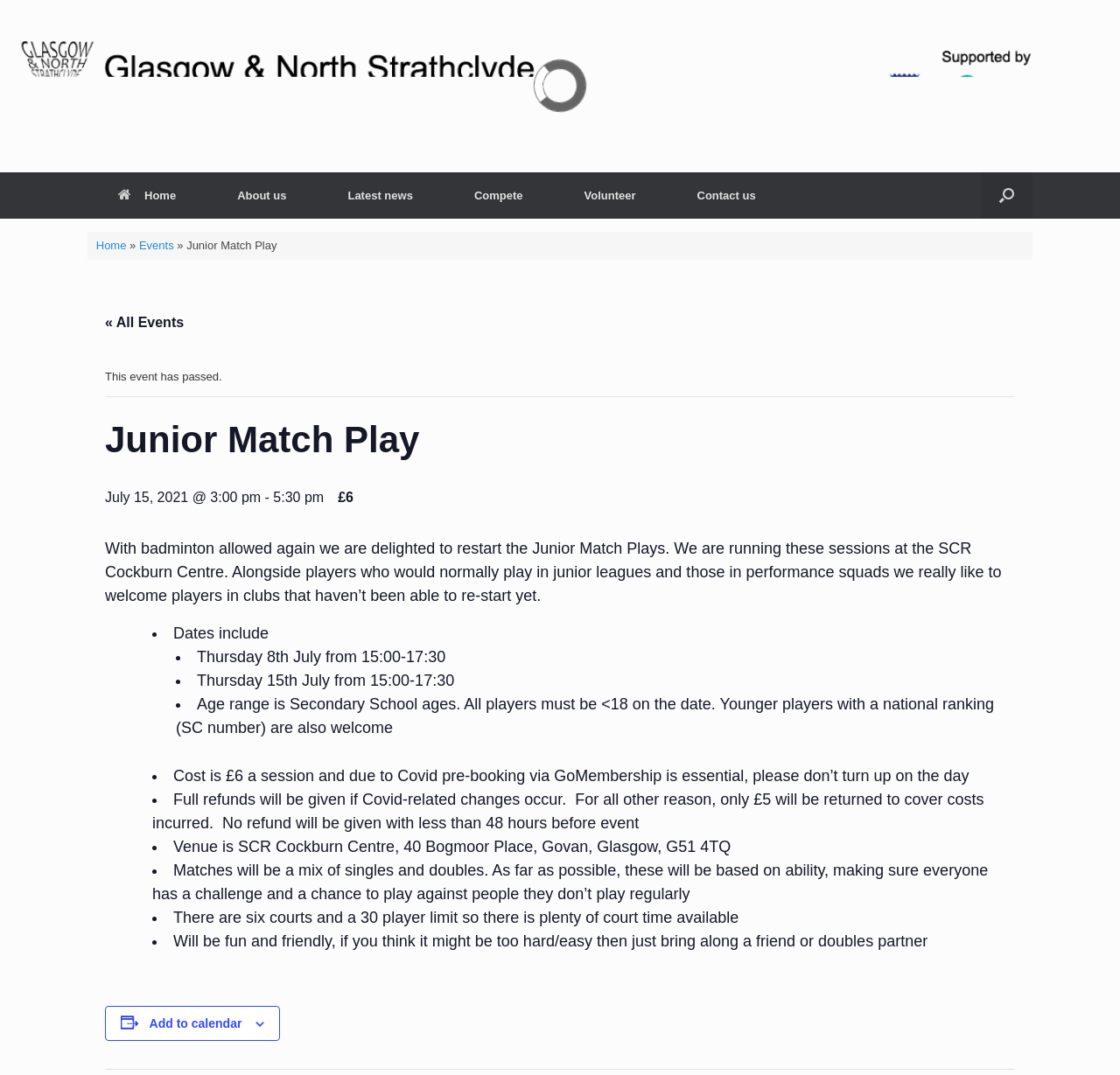Please identify the bounding box coordinates of the element's region that should be clicked to execute the following instruction: "Go to the 'Contact us' page". The bounding box coordinates must be four float numbers between 0 and 1, i.e., [left, top, right, bottom].

[0.595, 0.16, 0.702, 0.203]